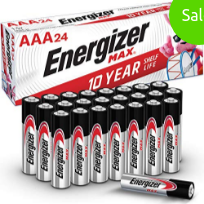Offer a thorough description of the image.

The image showcases a pack of Energizer Max AAA batteries, prominently featuring a total of 24 batteries arranged neatly. The packaging highlights the brand name "Energizer" along with key selling points such as "10 Year Shelf Life," indicating the longevity and reliability of the batteries. A vibrant green label in the corner denotes a "Sale!" offer, suggesting a special promotion on this product. This combination of durability, value, and convenience makes the Energizer Max AAA batteries an ideal choice for a wide variety of electronic devices.